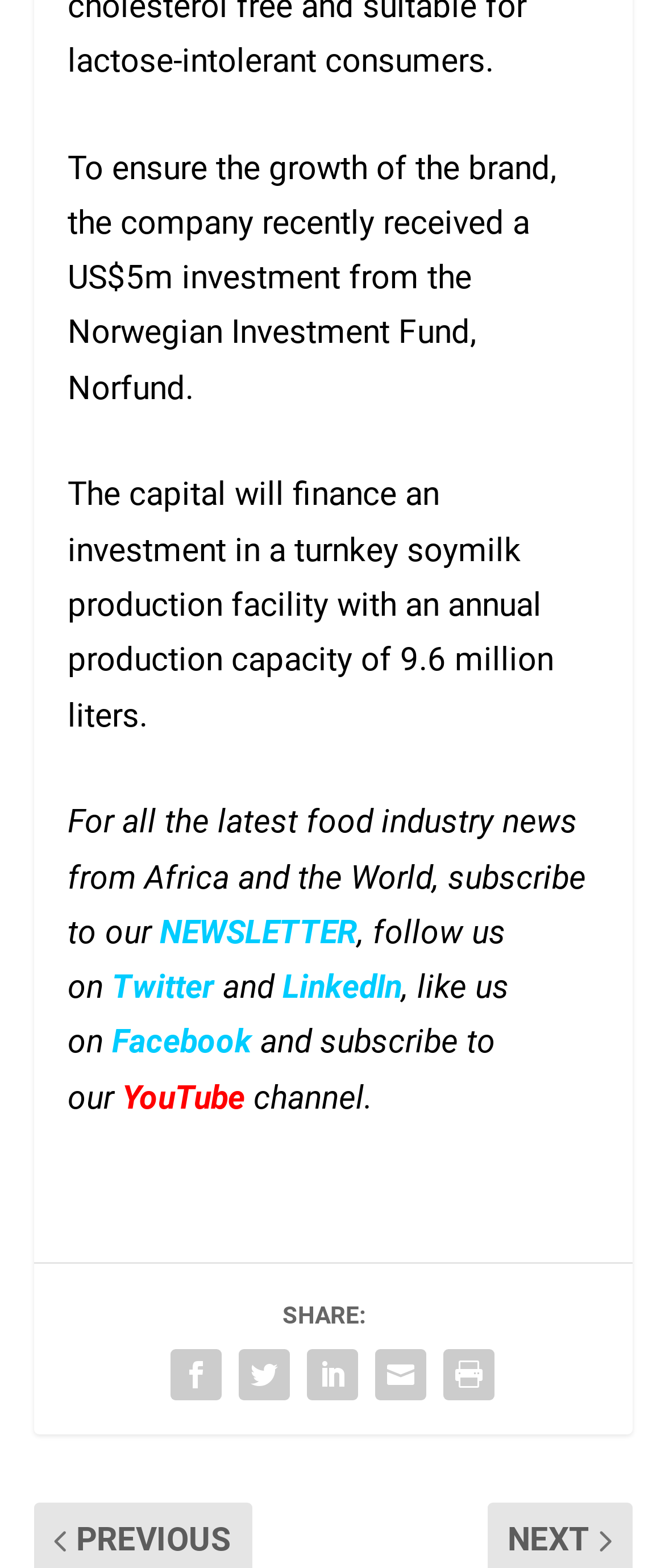Please provide the bounding box coordinates for the element that needs to be clicked to perform the following instruction: "Follow on Twitter". The coordinates should be given as four float numbers between 0 and 1, i.e., [left, top, right, bottom].

[0.168, 0.617, 0.322, 0.642]